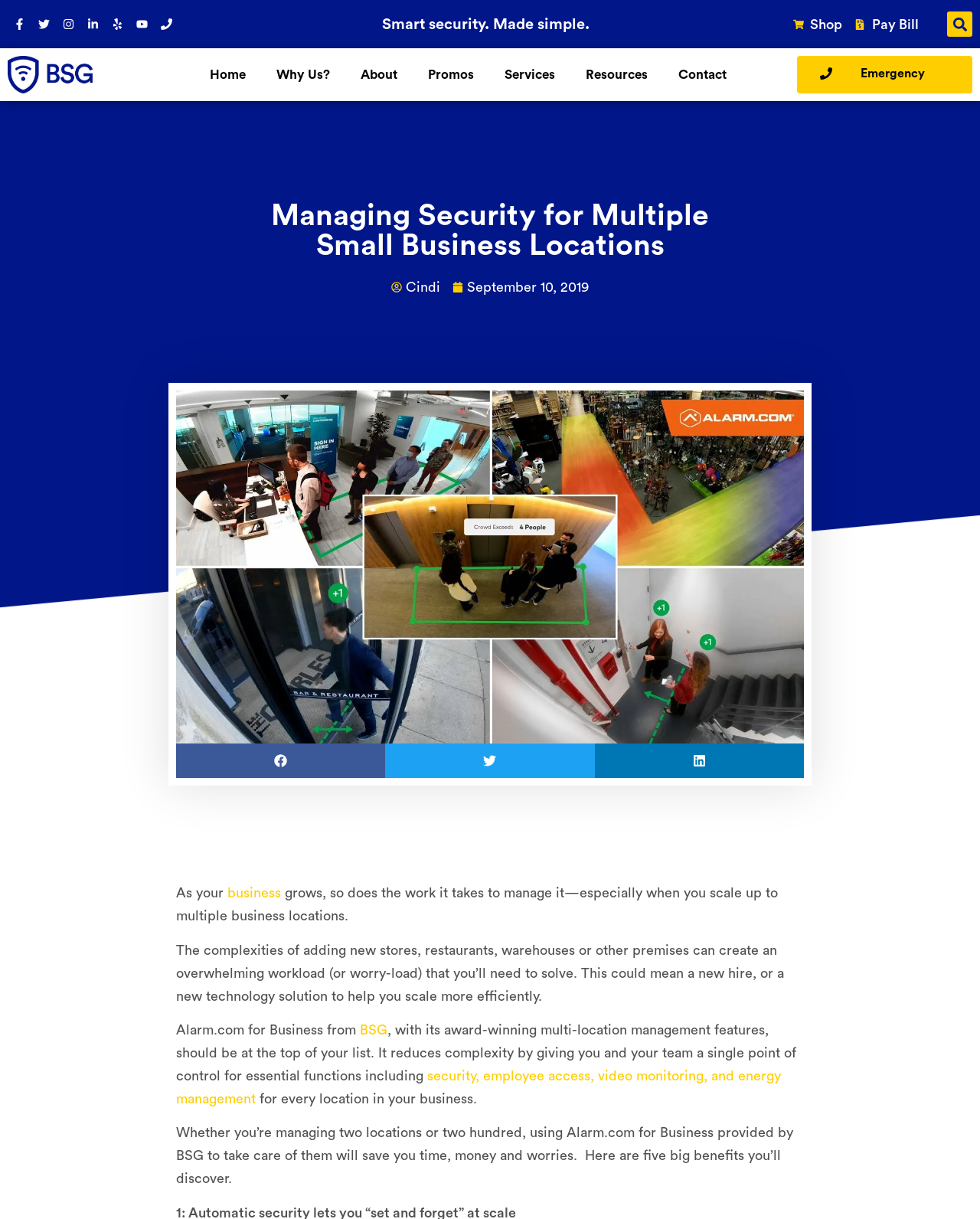Determine the bounding box coordinates of the region I should click to achieve the following instruction: "Search for something". Ensure the bounding box coordinates are four float numbers between 0 and 1, i.e., [left, top, right, bottom].

[0.953, 0.009, 0.992, 0.03]